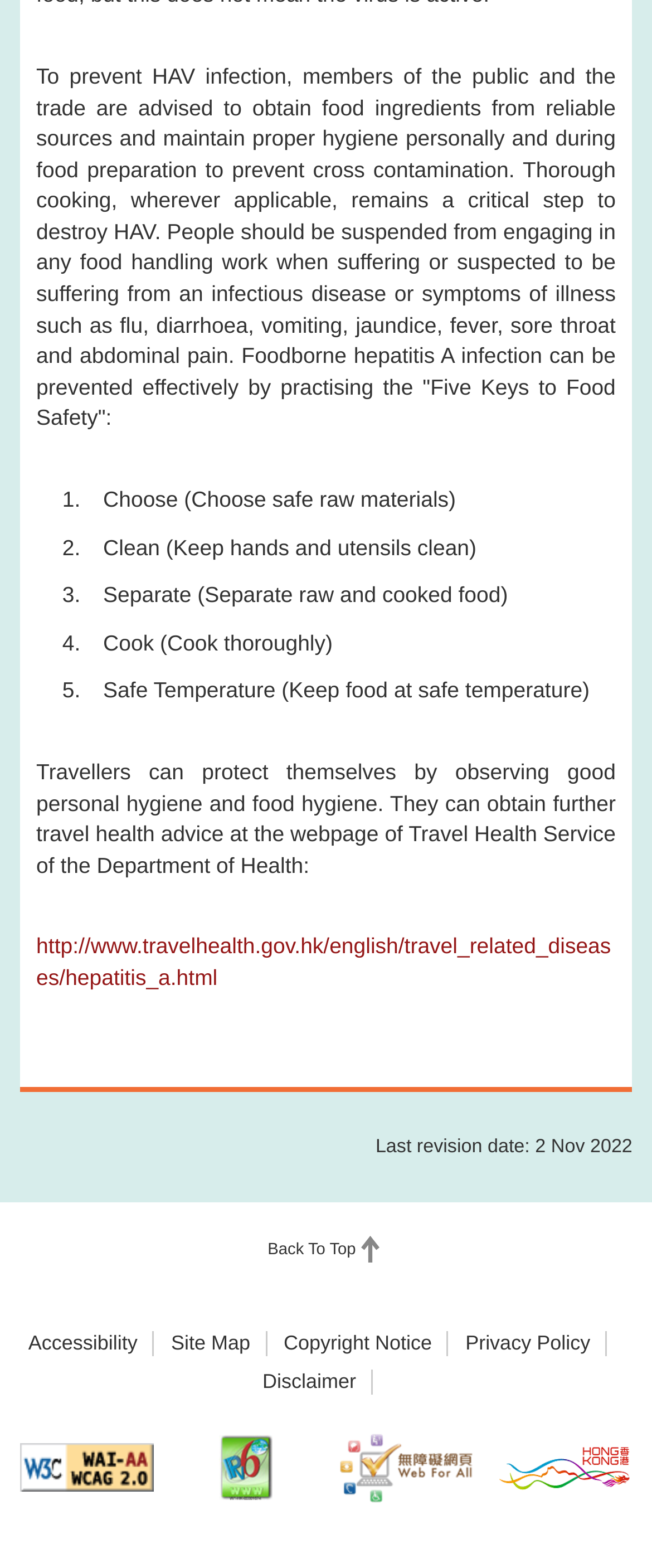Given the description title="Web Accessibility Recognition Scheme", predict the bounding box coordinates of the UI element. Ensure the coordinates are in the format (top-left x, top-left y, bottom-right x, bottom-right y) and all values are between 0 and 1.

[0.519, 0.913, 0.725, 0.958]